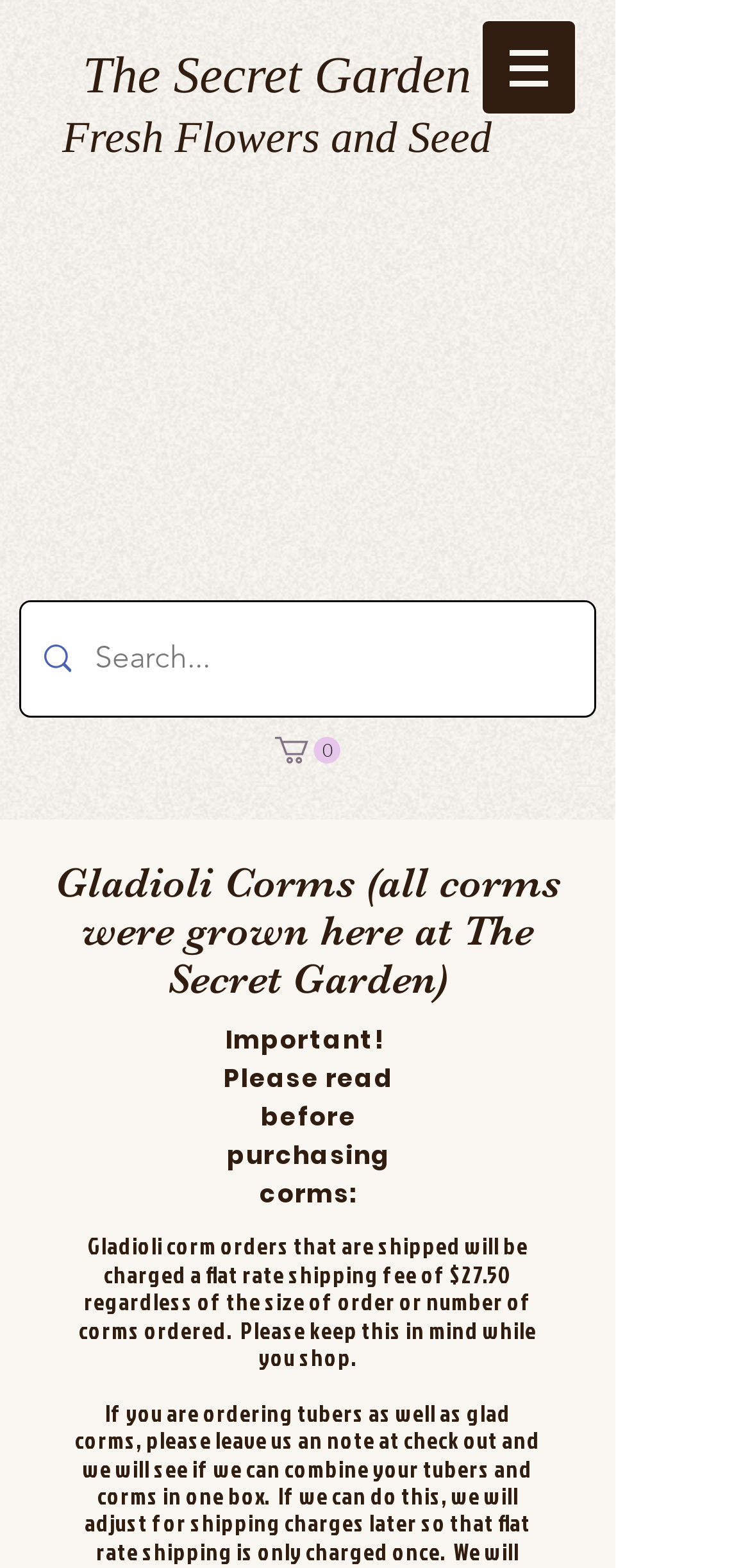Answer succinctly with a single word or phrase:
How many items are in the cart?

0